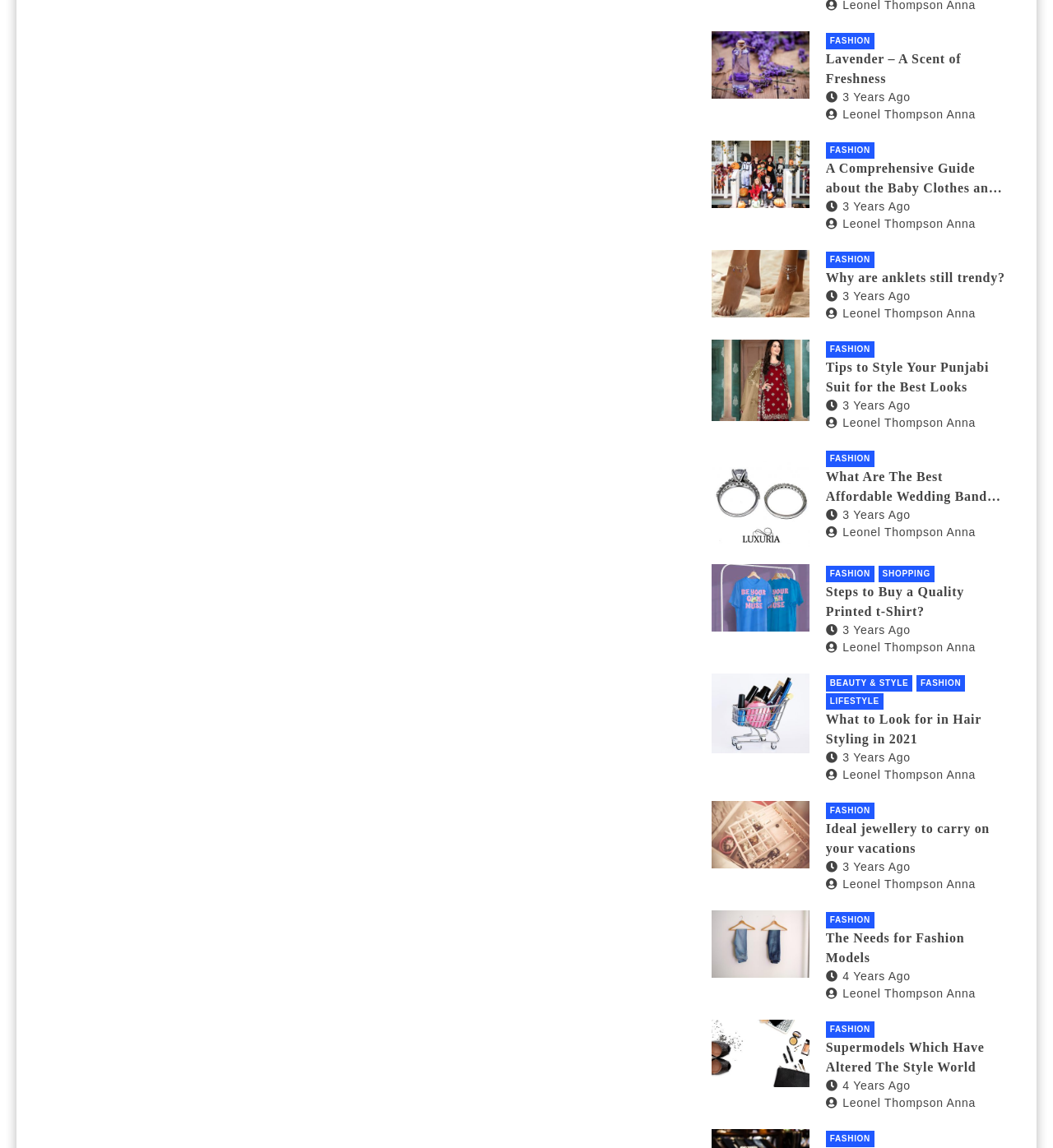Please find the bounding box coordinates of the clickable region needed to complete the following instruction: "Read the 'A Comprehensive Guide about the Baby Clothes and Cosplay Costumes' article". The bounding box coordinates must consist of four float numbers between 0 and 1, i.e., [left, top, right, bottom].

[0.676, 0.122, 0.768, 0.181]